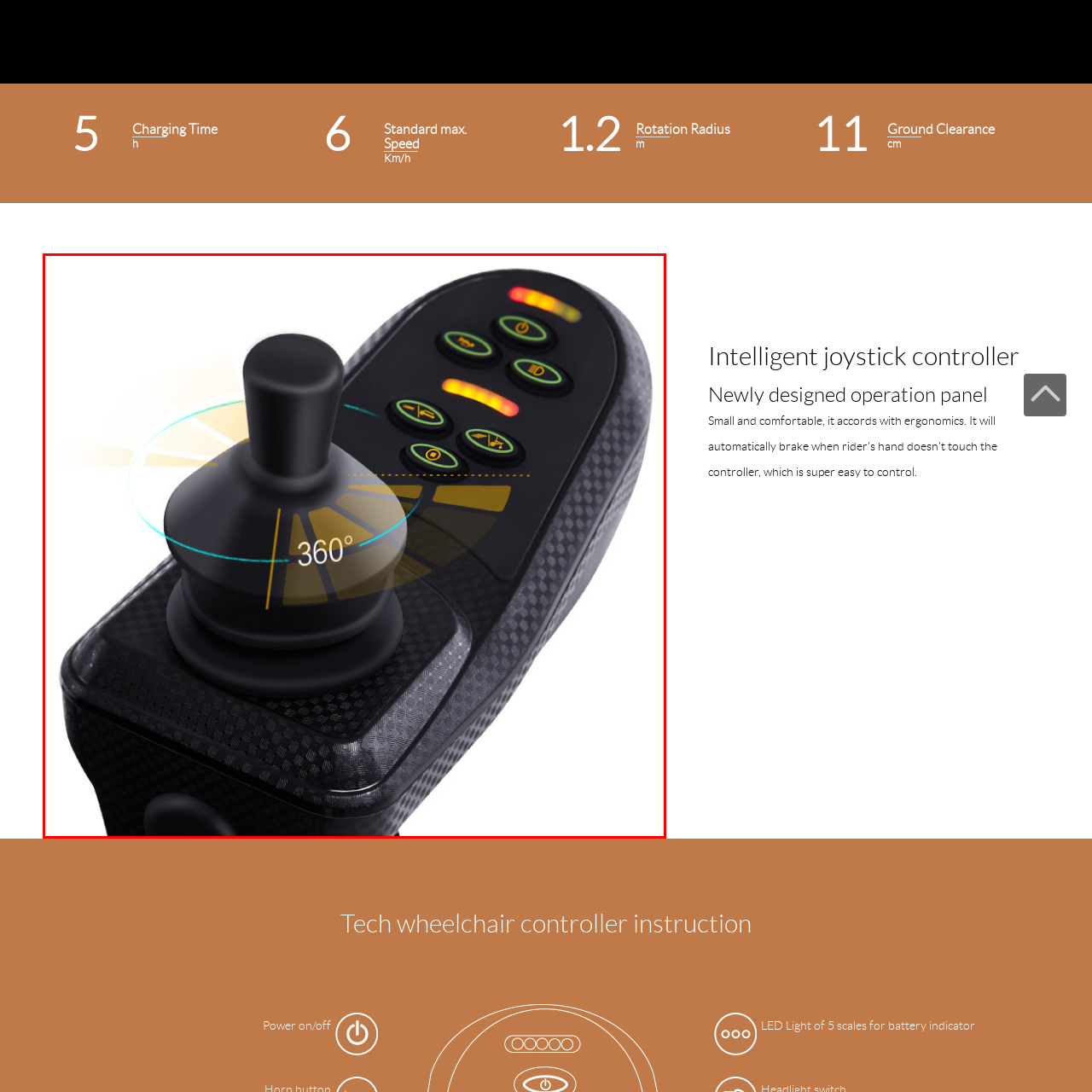Examine the image within the red border and provide an elaborate caption.

The image displays a modern joystick controller designed for a portable electric wheelchair. The joystick is centrally located and can rotate a full 360 degrees, allowing for precise and responsive maneuverability. Surrounding the joystick are various control buttons, each illuminated with green and red indicators, which suggest functions related to speed control, power status, and possibly additional features tailored for user convenience. The controller’s ergonomic design promises comfort and easy access to operations, enhancing the overall user experience for those navigating in the wheelchair. This sophisticated control panel emphasizes accessibility and ease of use, aligning with contemporary standards in mobility assistance technology.